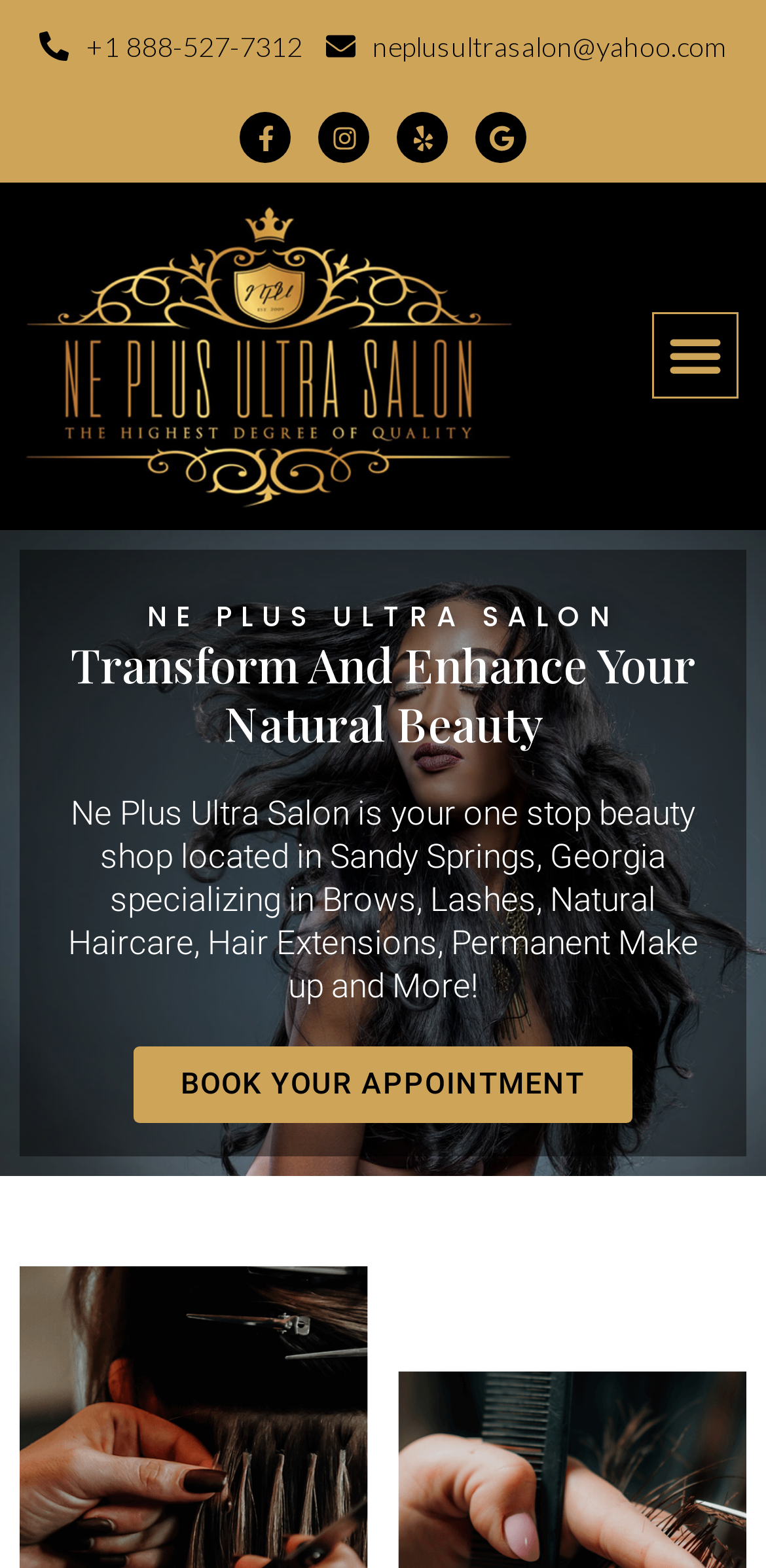Predict the bounding box of the UI element based on the description: "Asterisk General". The coordinates should be four float numbers between 0 and 1, formatted as [left, top, right, bottom].

None